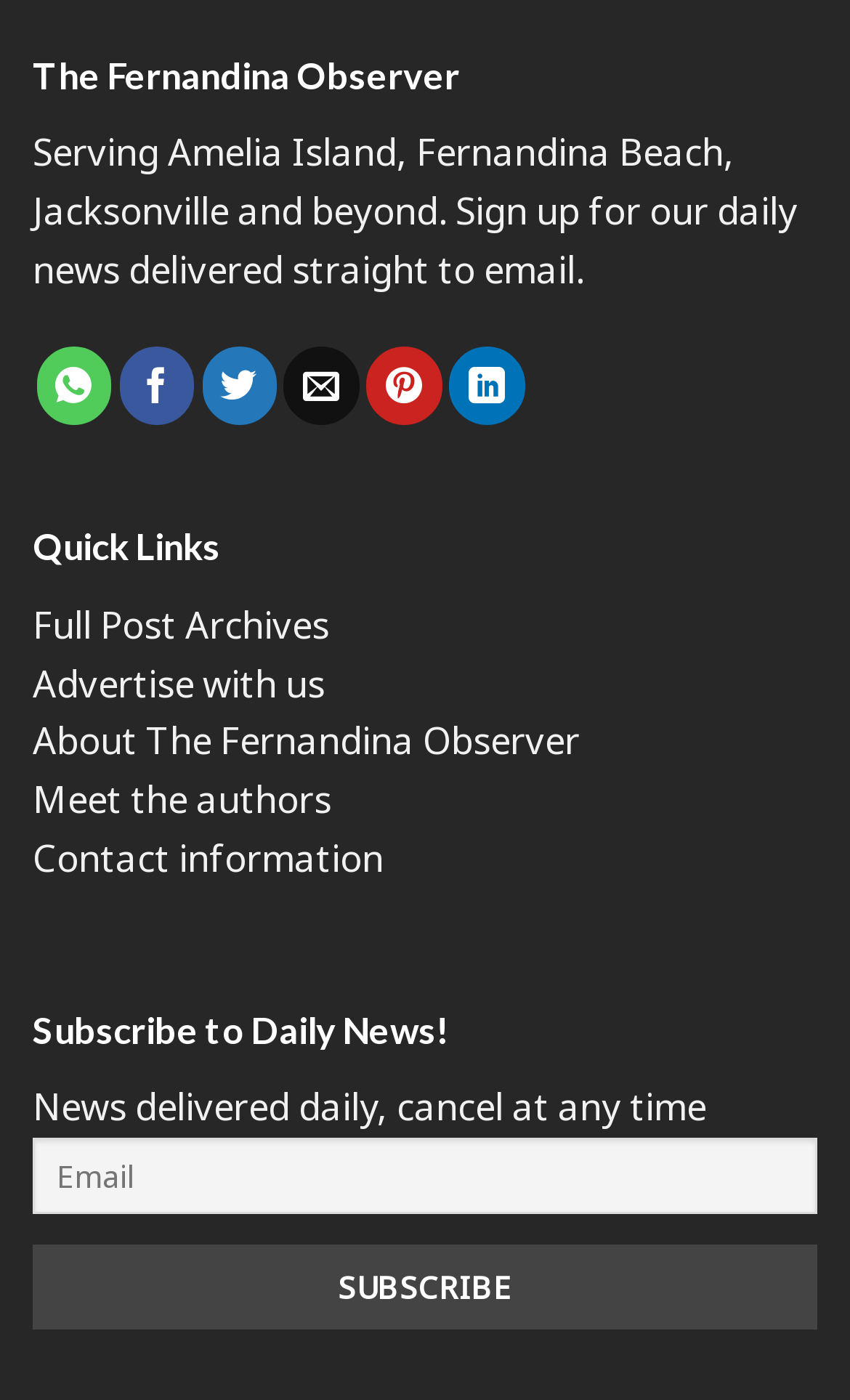Indicate the bounding box coordinates of the element that must be clicked to execute the instruction: "View full post archives". The coordinates should be given as four float numbers between 0 and 1, i.e., [left, top, right, bottom].

[0.038, 0.428, 0.387, 0.463]